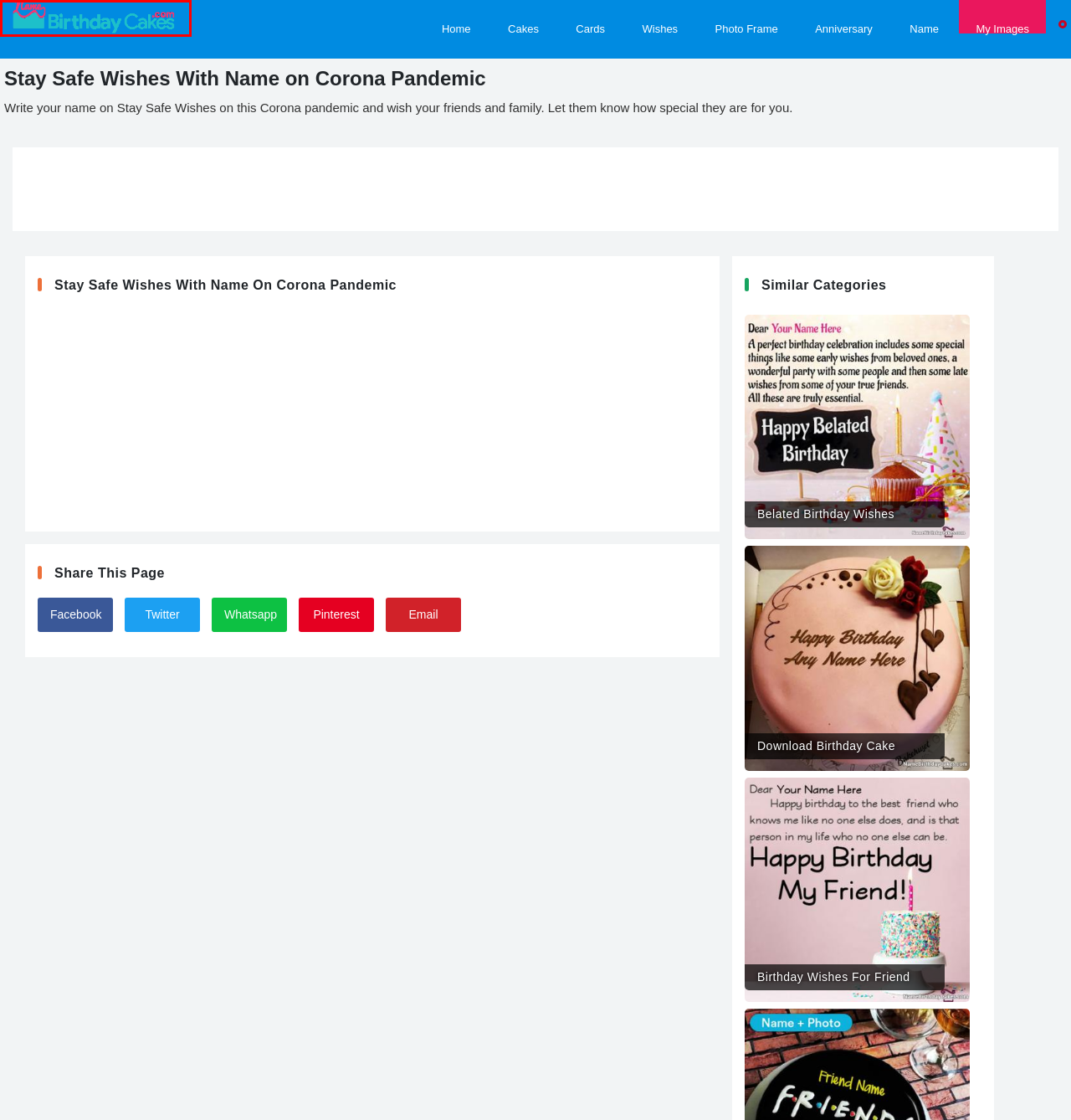Observe the screenshot of a webpage with a red bounding box highlighting an element. Choose the webpage description that accurately reflects the new page after the element within the bounding box is clicked. Here are the candidates:
A. Happy Belated Birthday Wishes With Name And Photo
B. Happy Birthday Wishes For Friend With Name And Photo
C. Happy Birthday Cake With Name and Photo
D. All Name Happy Birthday Cakes, Anniversary Cakes, Cards, Wishes
E. My Generatd Images
F. Write Name On Birthday Cakes, Cards, Wishes with photos
G. Happy Anniversary Cake With Name and Photo
H. Happy Birthday Card With Name And Photo

F